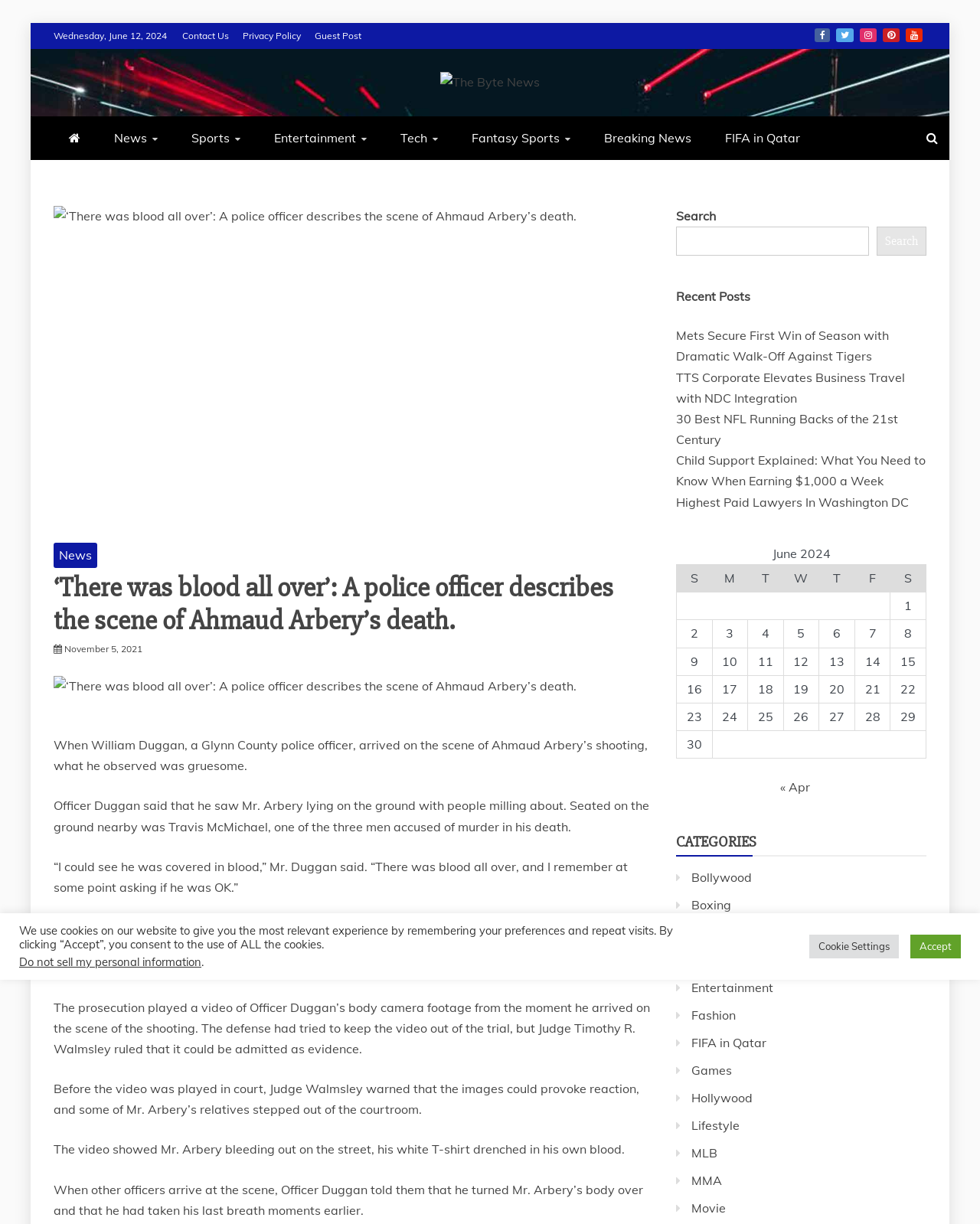Please find the bounding box for the following UI element description. Provide the coordinates in (top-left x, top-left y, bottom-right x, bottom-right y) format, with values between 0 and 1: parent_node: THE BYTE NEWS

[0.449, 0.059, 0.551, 0.076]